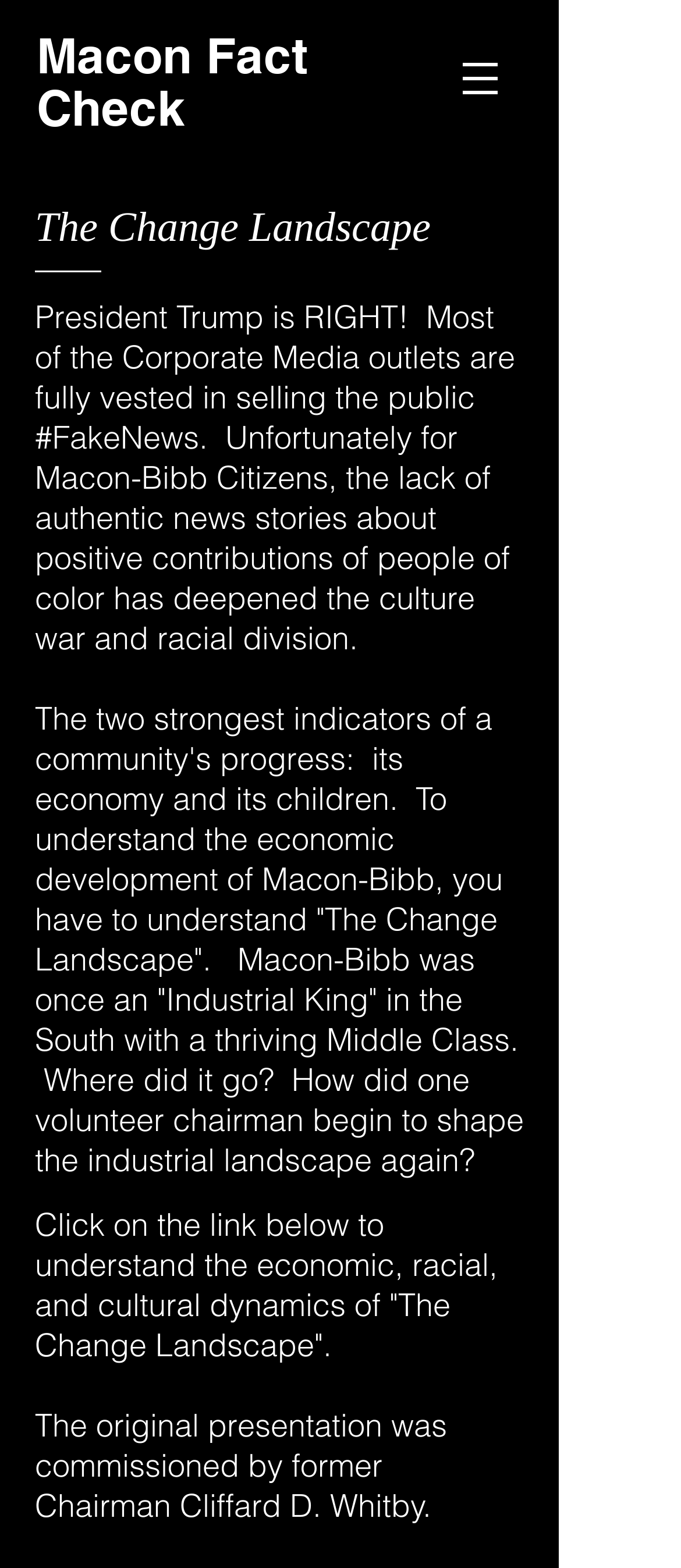Can you locate the main headline on this webpage and provide its text content?

Macon Fact Check